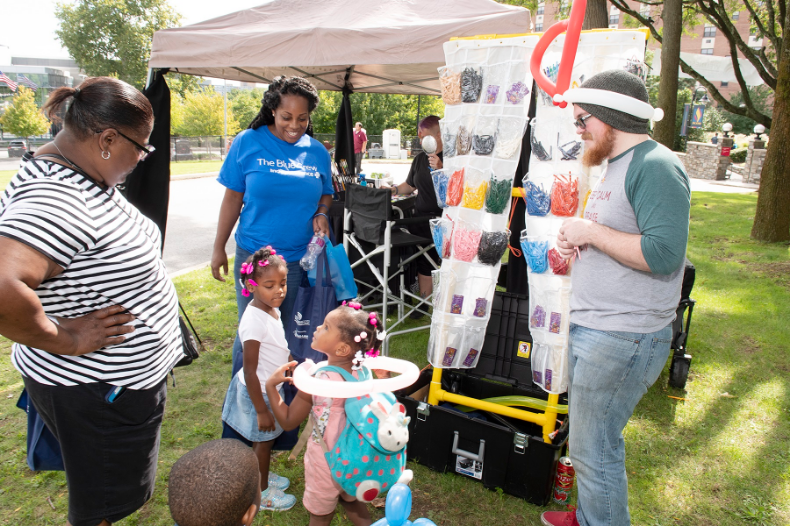How many children are in the scene?
Please respond to the question thoroughly and include all relevant details.

The caption explicitly mentions two children, one wearing a bright pink container on her head and the other holding a colorful unicorn backpack, which confirms that there are two children in the scene.